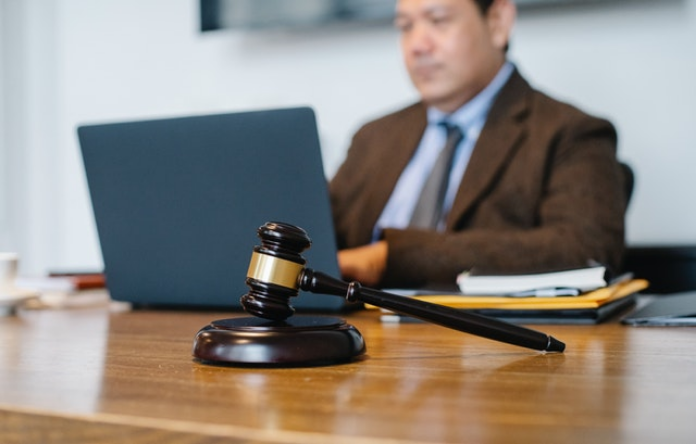Use a single word or phrase to answer the question:
What type of documents are on the desk?

Legal documents